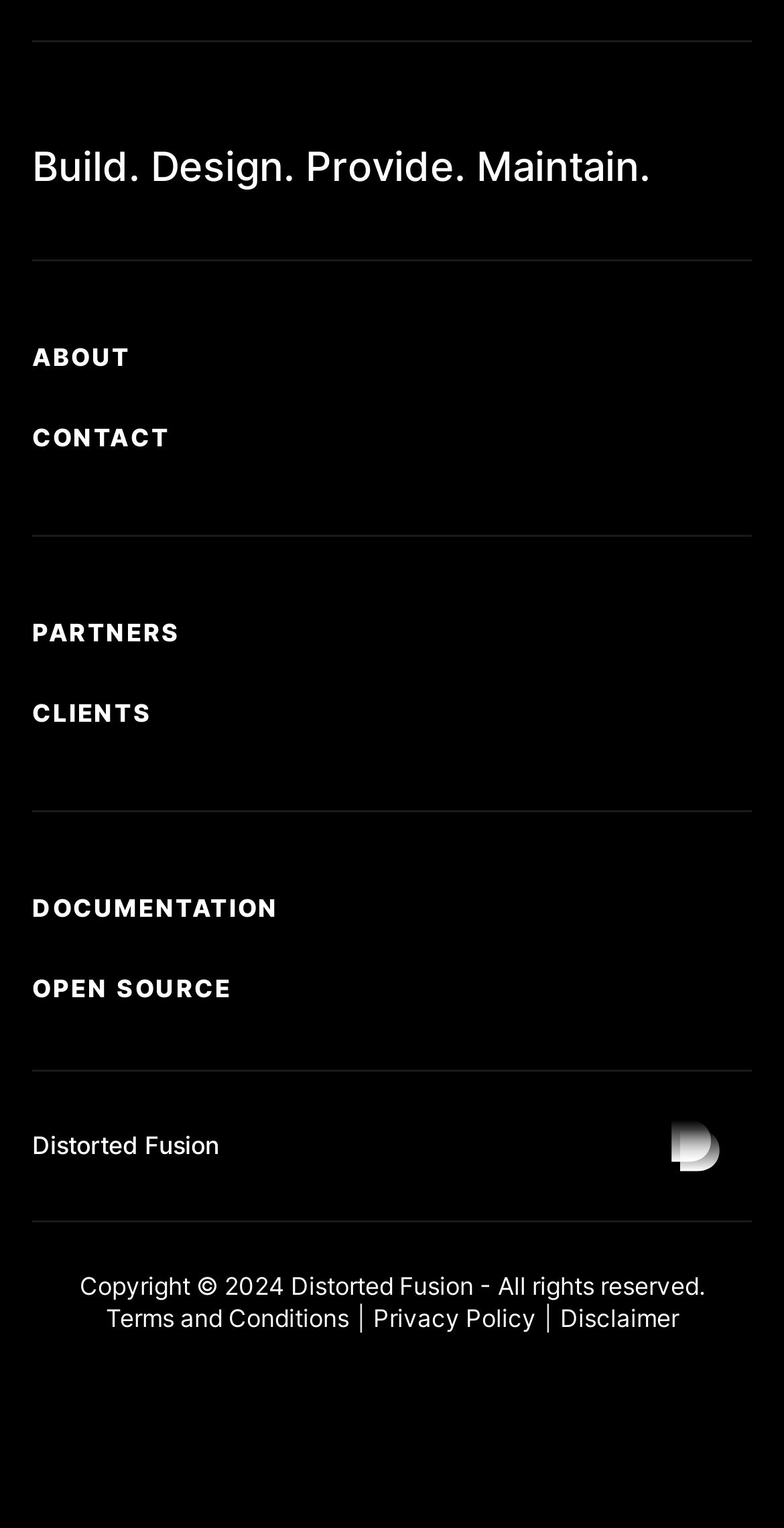Identify the bounding box coordinates of the area that should be clicked in order to complete the given instruction: "Click on 'Complaints letter sample'". The bounding box coordinates should be four float numbers between 0 and 1, i.e., [left, top, right, bottom].

None